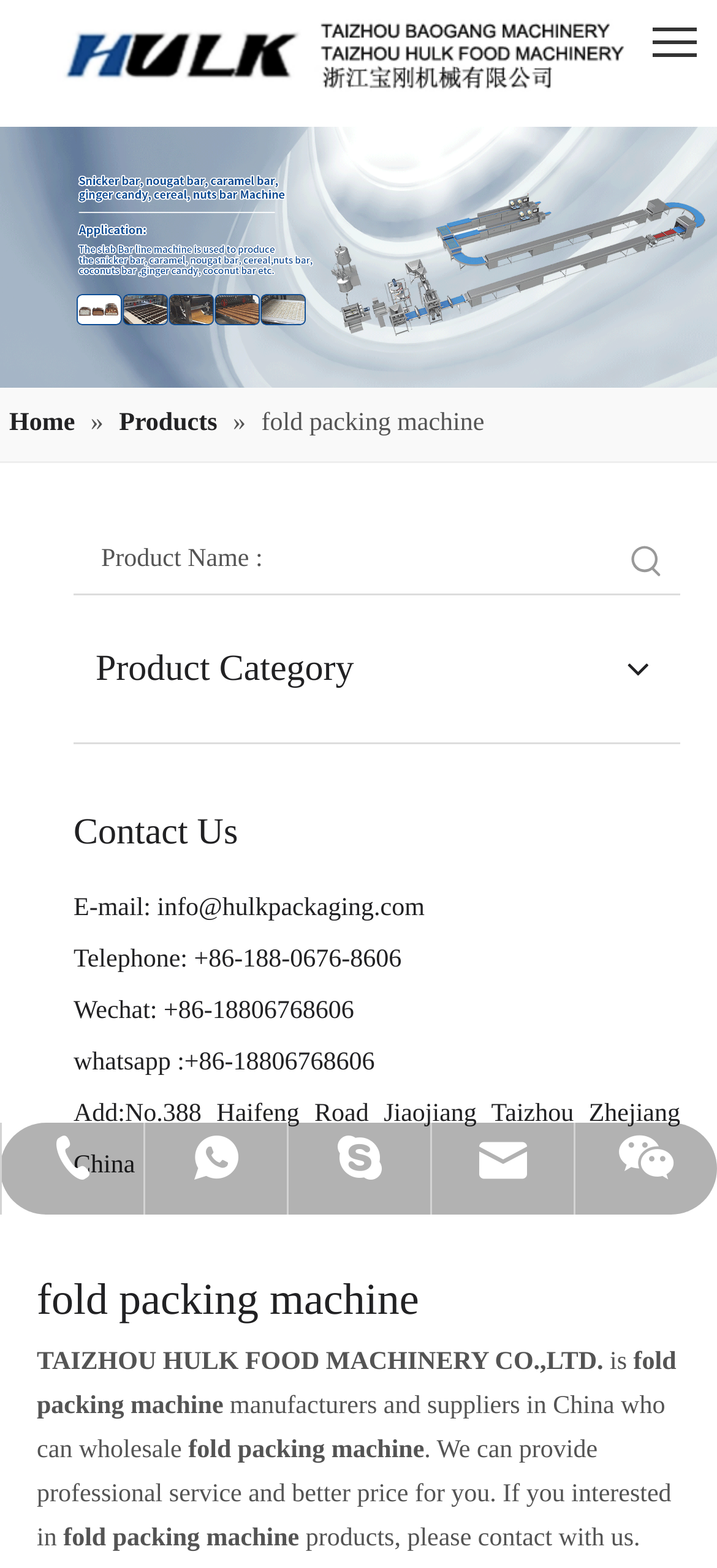From the webpage screenshot, predict the bounding box coordinates (top-left x, top-left y, bottom-right x, bottom-right y) for the UI element described here: aria-label="searchProd" name="searchValue"

[0.103, 0.207, 0.856, 0.25]